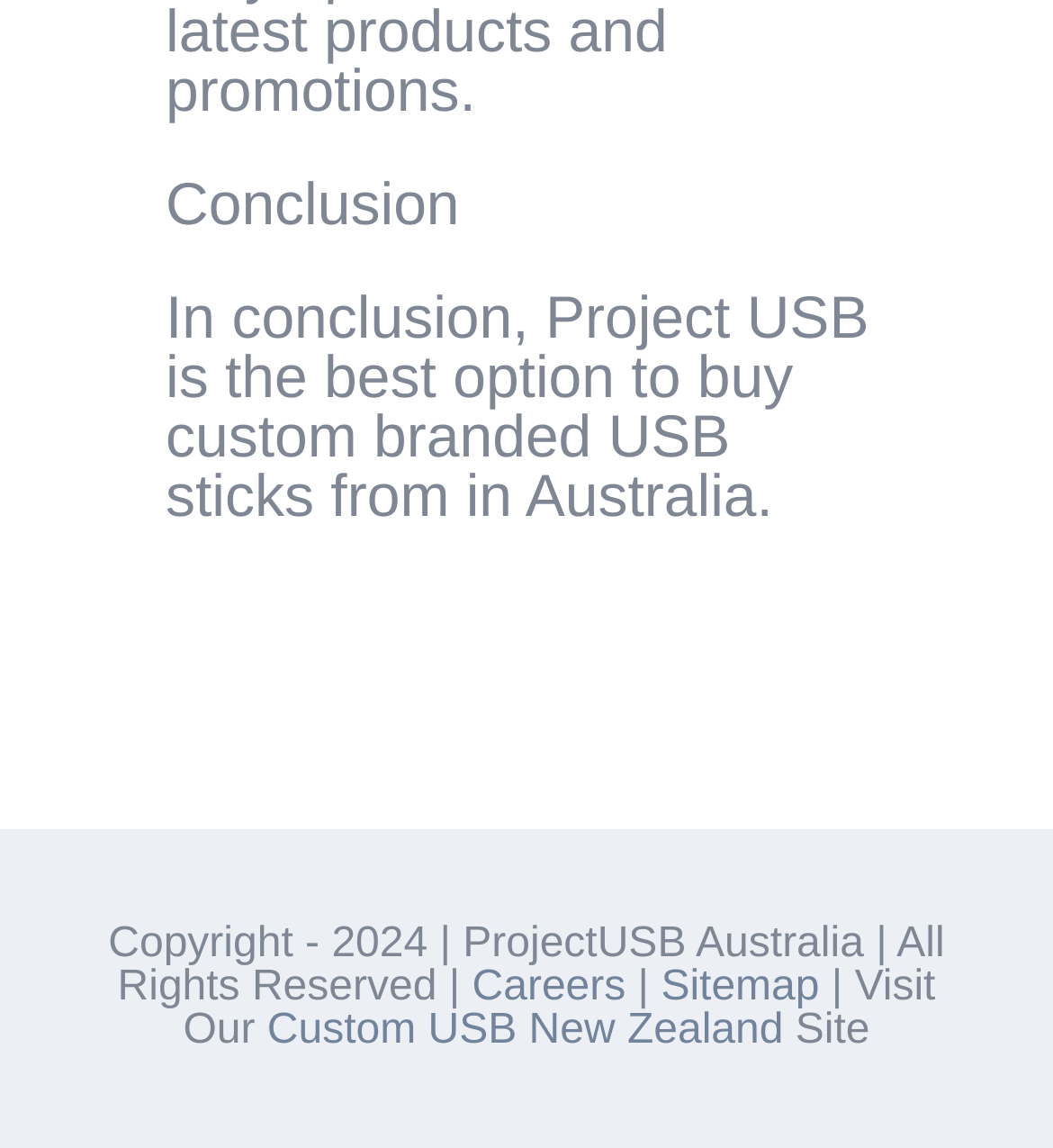Predict the bounding box coordinates for the UI element described as: "Custom USB New Zealand". The coordinates should be four float numbers between 0 and 1, presented as [left, top, right, bottom].

[0.254, 0.878, 0.744, 0.918]